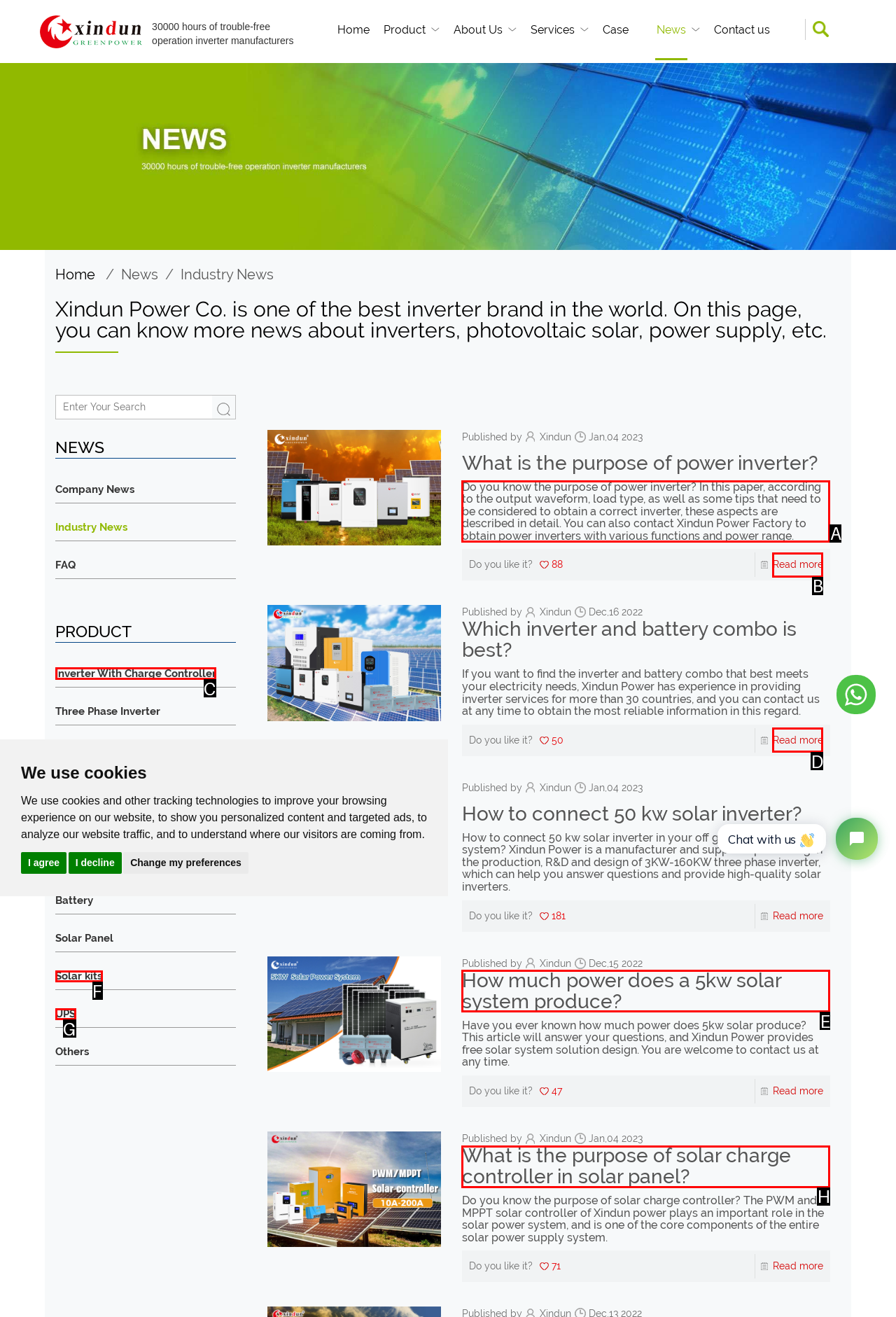Determine the correct UI element to click for this instruction: Learn about 'Inverter With Charge Controller'. Respond with the letter of the chosen element.

C